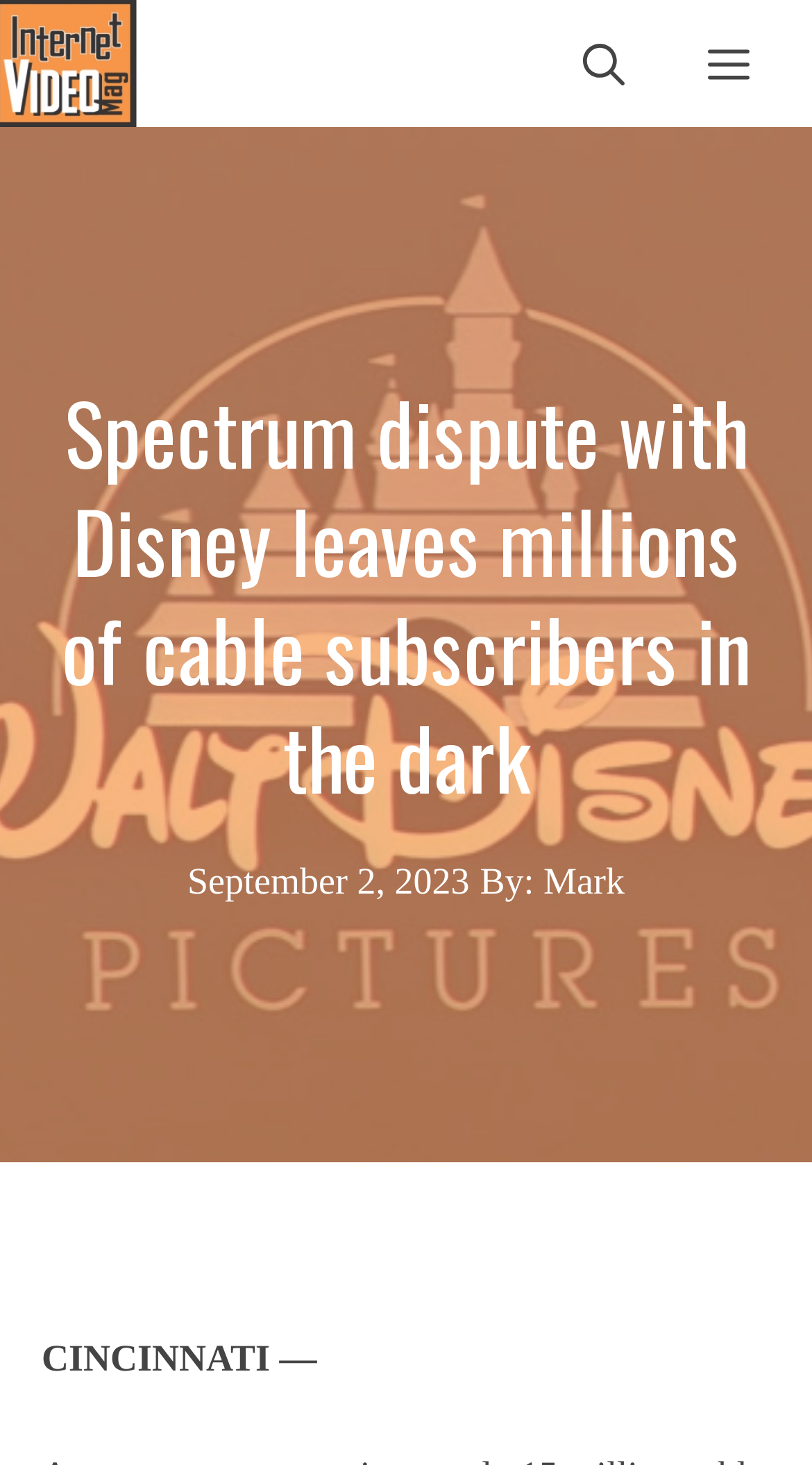Please find and report the primary heading text from the webpage.

Spectrum dispute with Disney leaves millions of cable subscribers in the dark